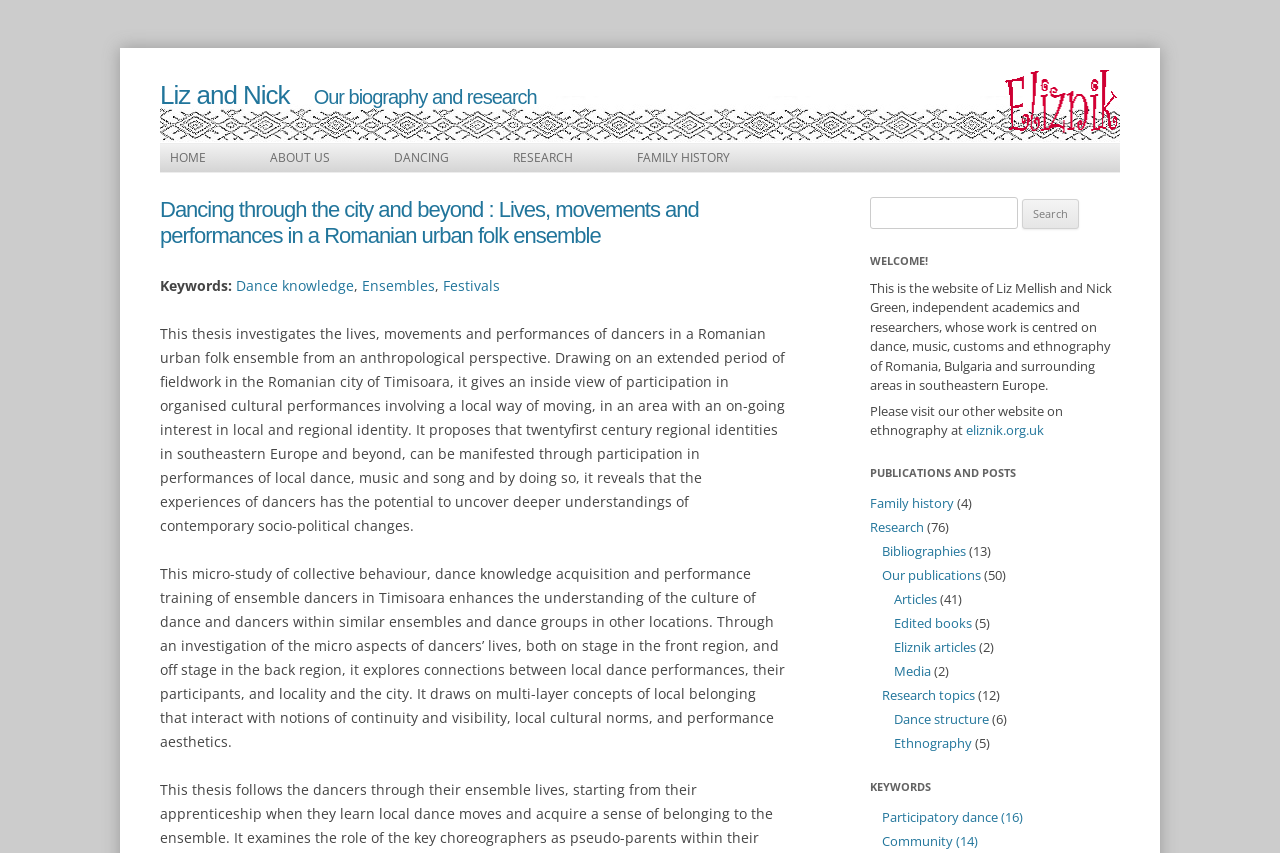How many research topics are there?
Using the information from the image, provide a comprehensive answer to the question.

The number of research topics can be found next to the link 'Research topics' which is labeled as '(12)'.